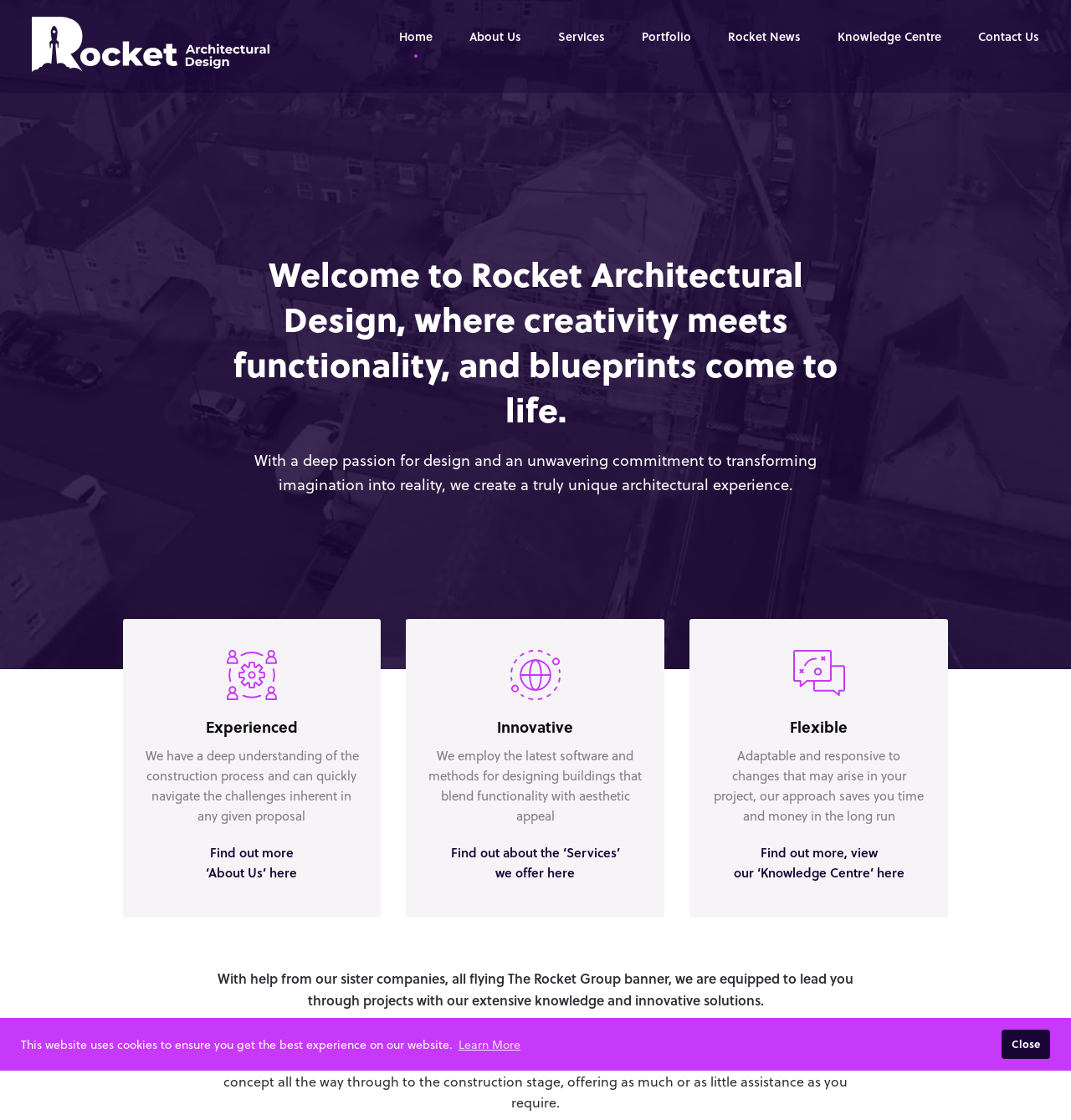Determine the bounding box coordinates for the UI element described. Format the coordinates as (top-left x, top-left y, bottom-right x, bottom-right y) and ensure all values are between 0 and 1. Element description: Portfolio

[0.599, 0.025, 0.645, 0.041]